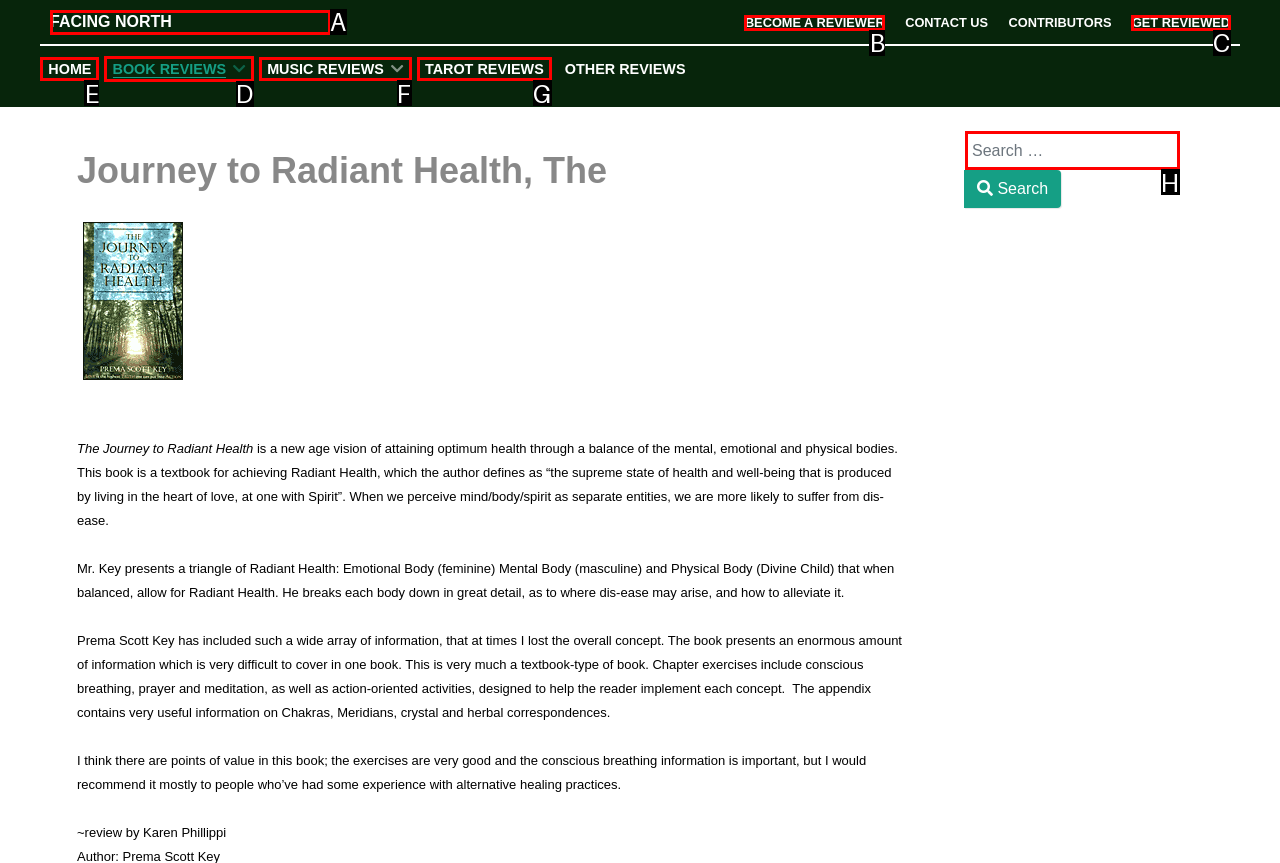Identify the correct UI element to click for this instruction: Read BOOK REVIEWS
Respond with the appropriate option's letter from the provided choices directly.

D